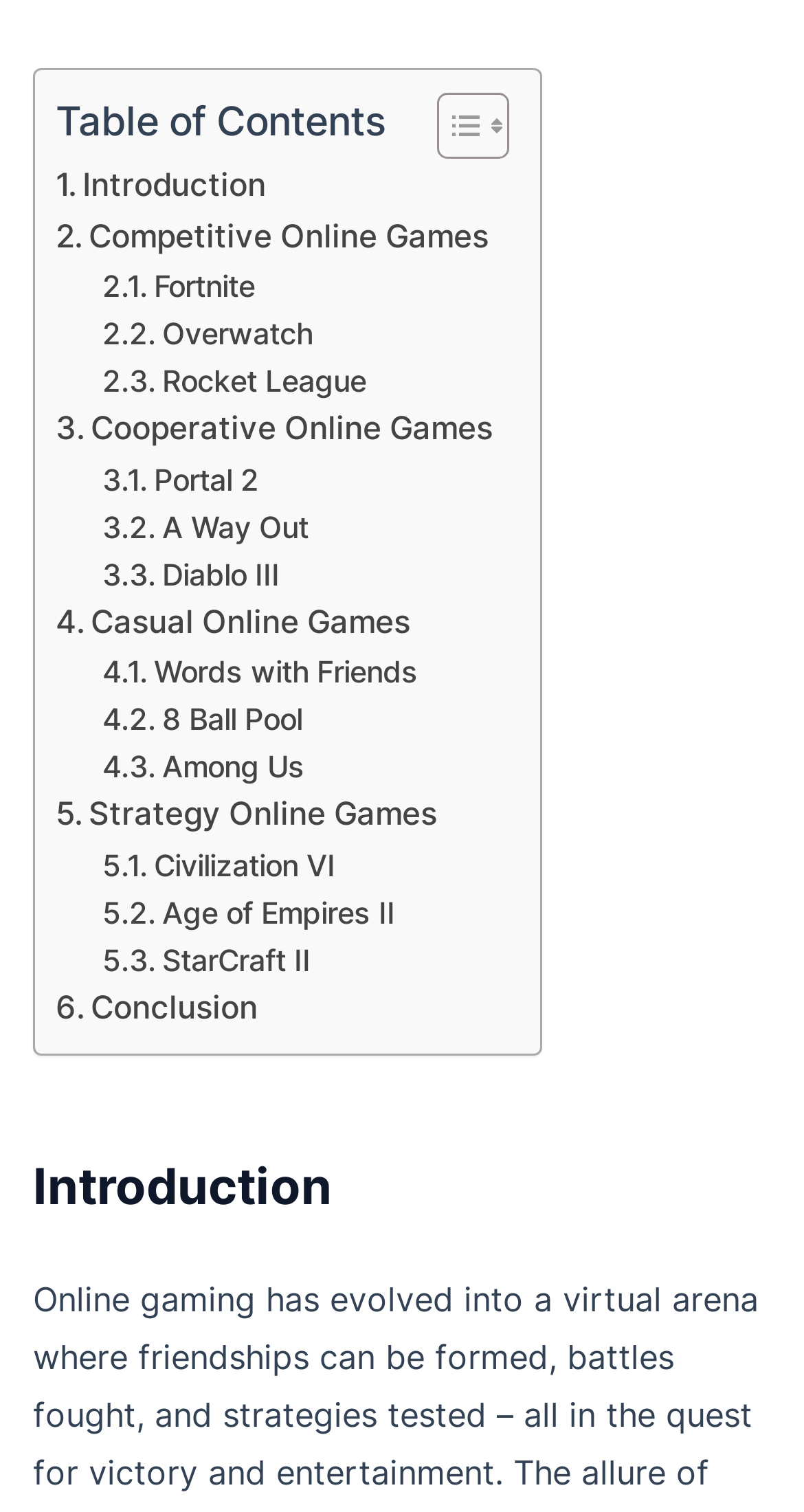Please answer the following question as detailed as possible based on the image: 
What is the last game mentioned in the Strategy Online Games category?

By looking at the links under the Strategy Online Games category, I can see that the last game mentioned is StarCraft II, which is linked as '. StarCraft II'.